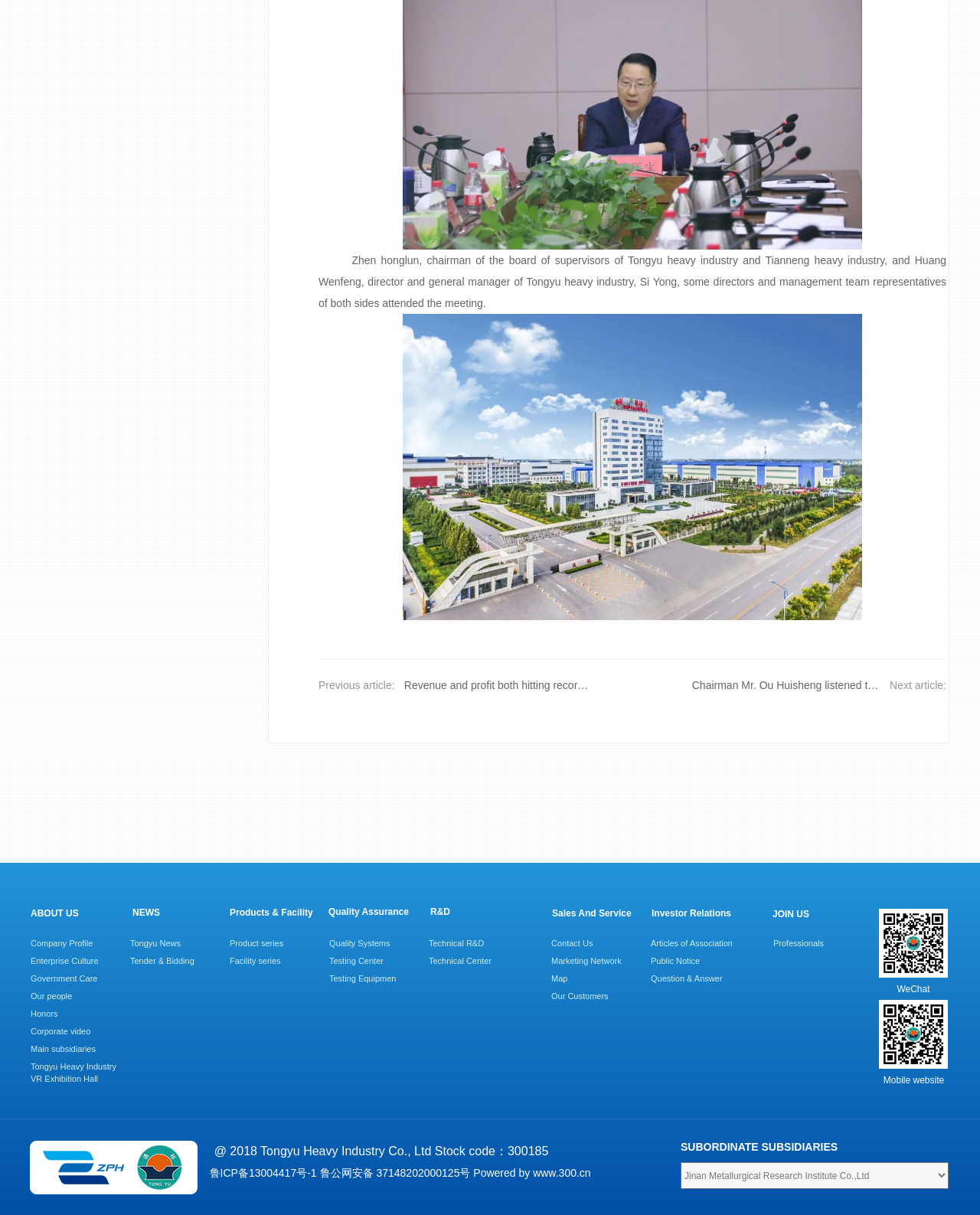Please give a one-word or short phrase response to the following question: 
What is the position of the chairman mentioned in the article?

Chairman of the board of supervisors